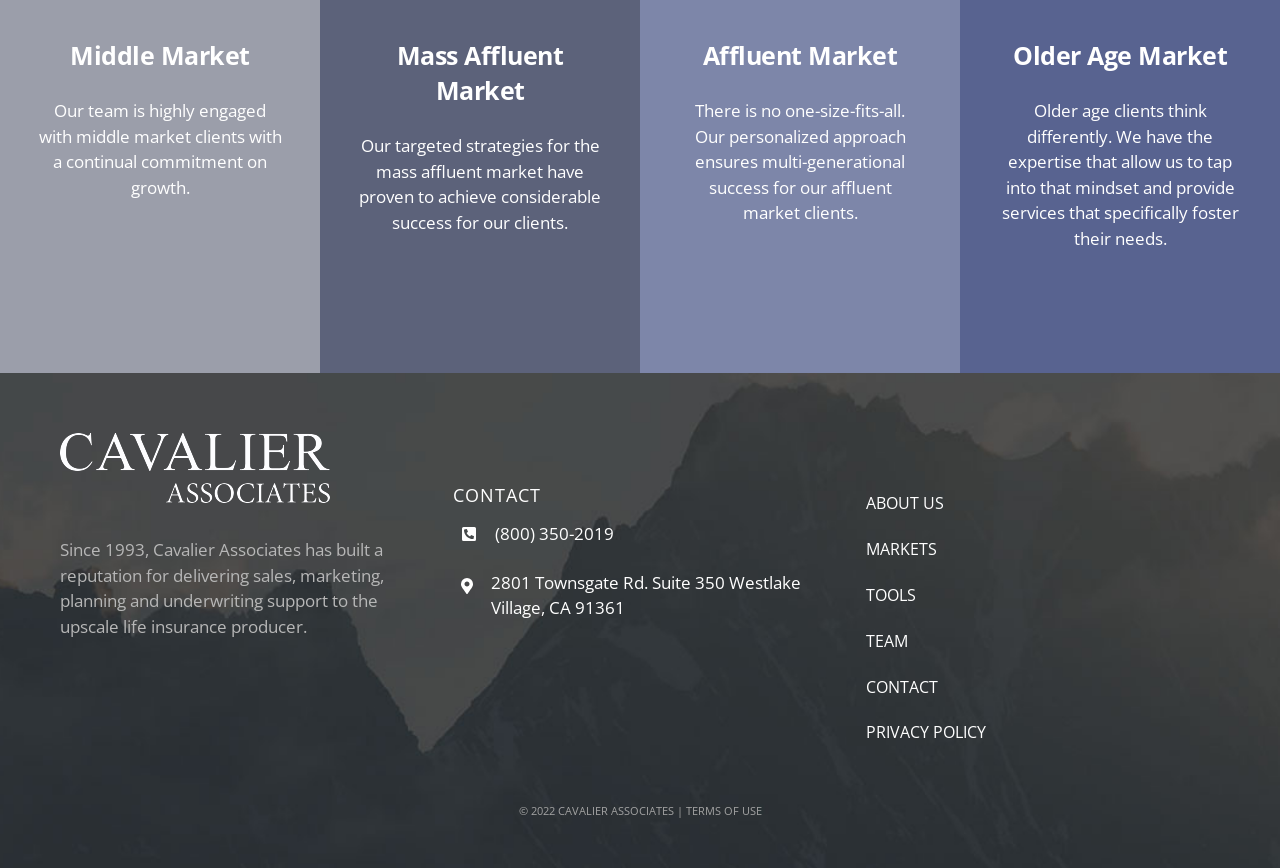What are the four markets mentioned on the webpage?
Look at the webpage screenshot and answer the question with a detailed explanation.

The four markets are mentioned in the heading elements with the corresponding texts 'Middle Market', 'Mass Affluent Market', 'Affluent Market', and 'Older Age Market'.